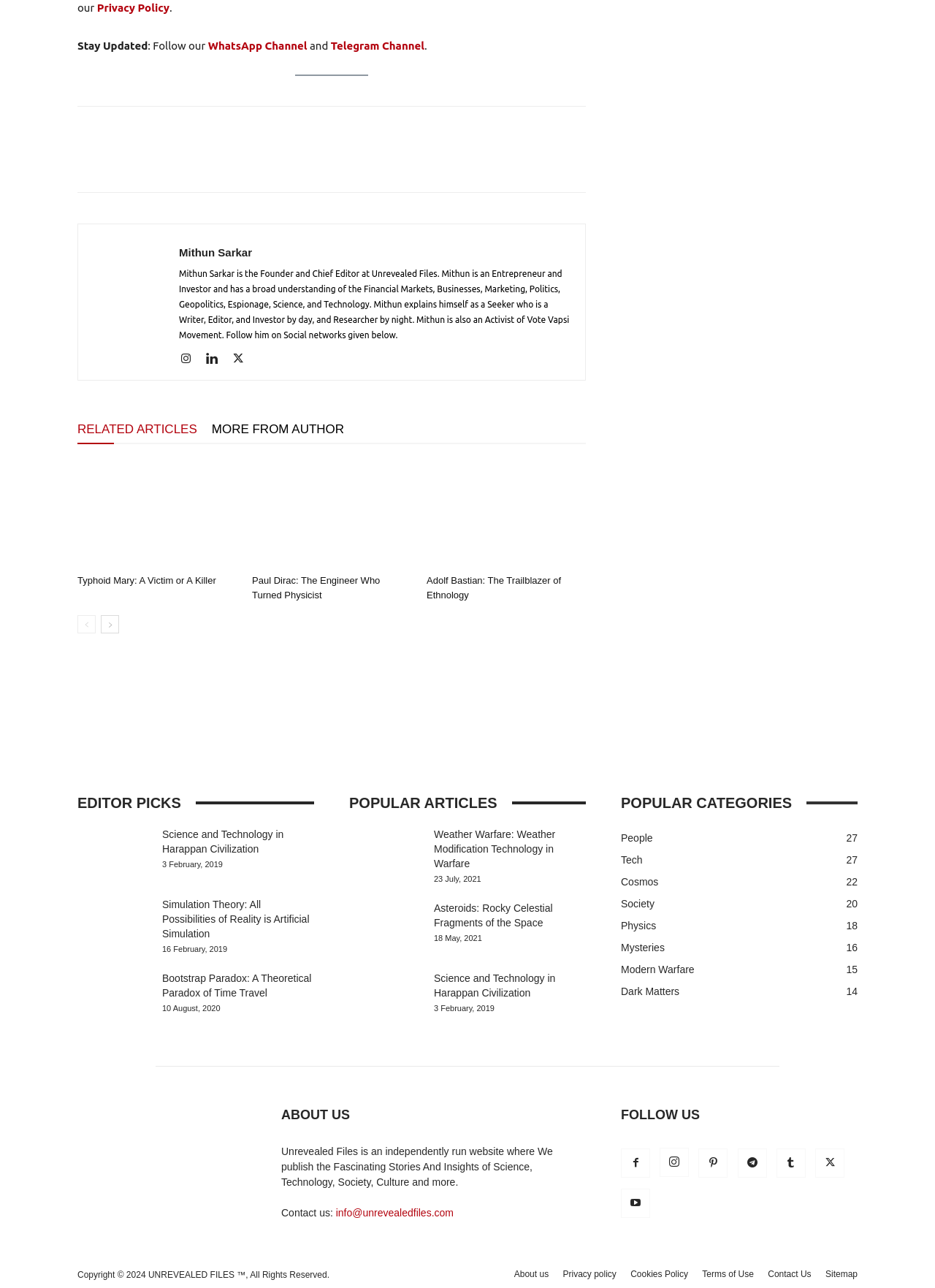Answer the question in one word or a short phrase:
How many social media links are available?

7